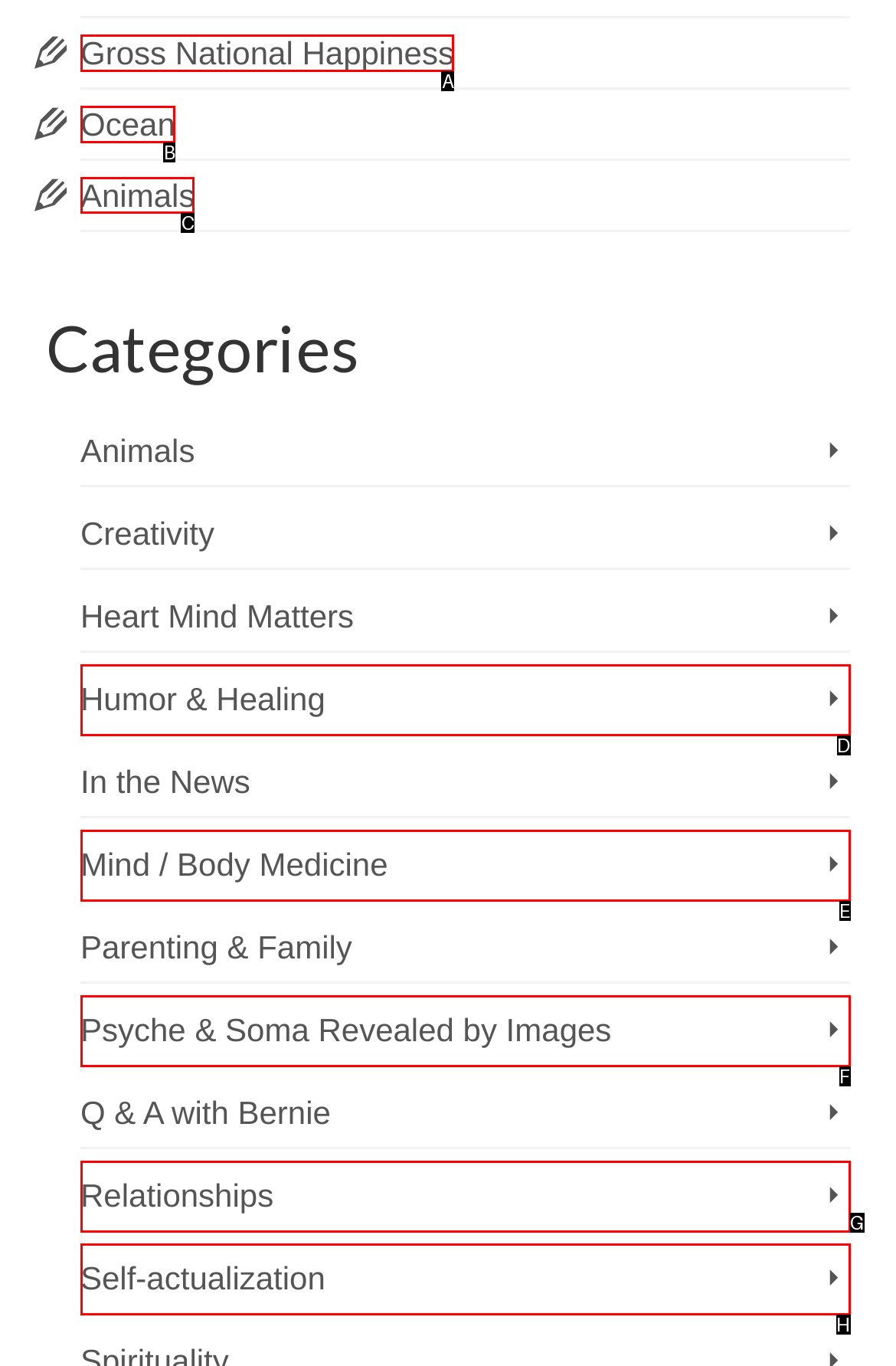Tell me which one HTML element I should click to complete the following task: Explore Animals
Answer with the option's letter from the given choices directly.

C